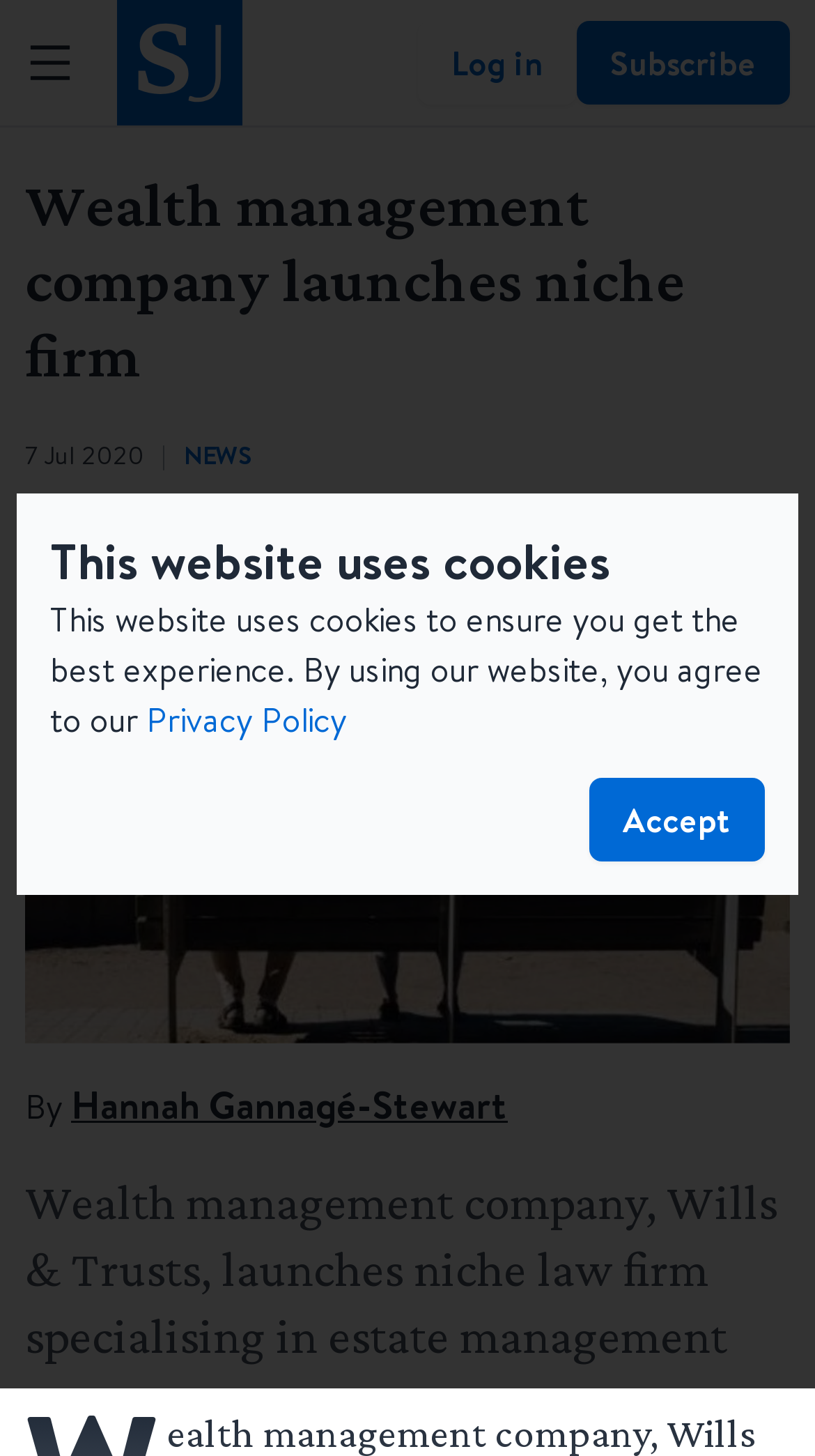Give the bounding box coordinates for the element described by: "alt="Solictors Journal logo"".

[0.143, 0.0, 0.297, 0.086]